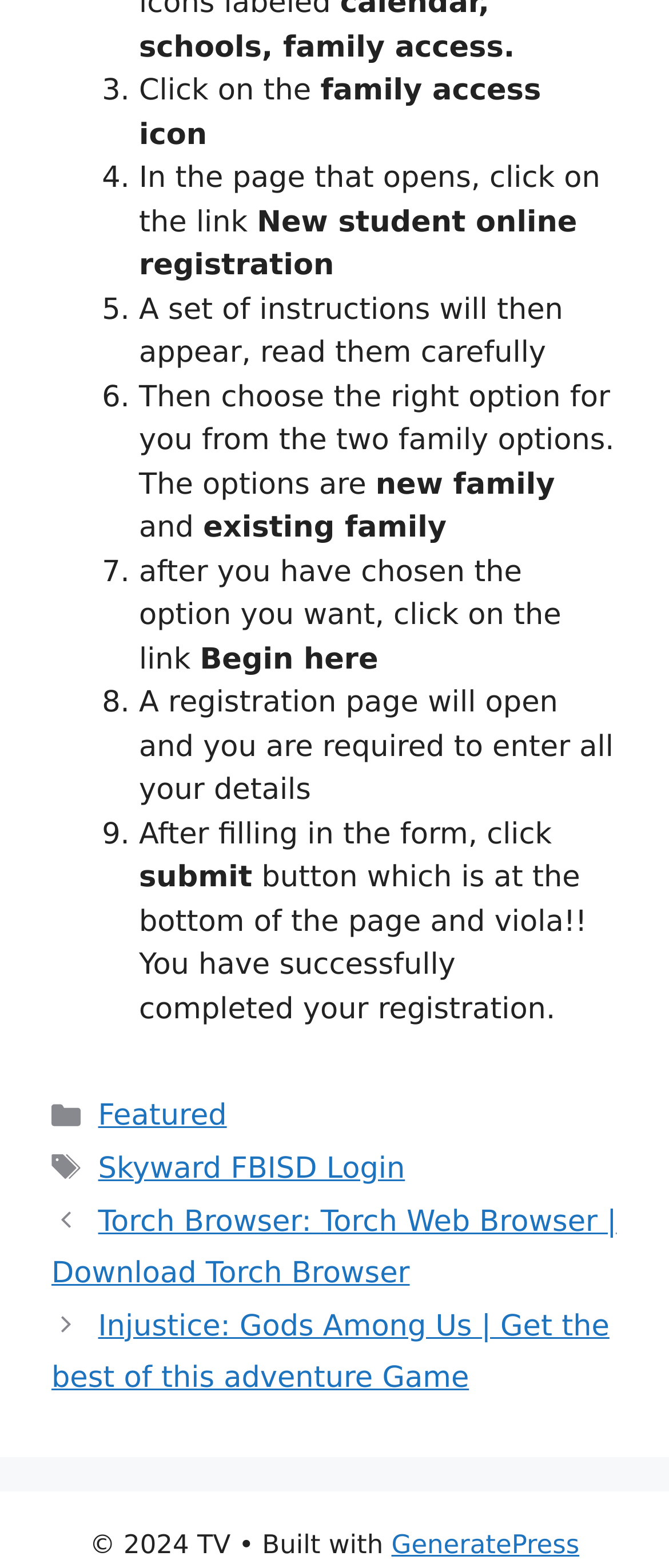Extract the bounding box coordinates of the UI element described: "GeneratePress". Provide the coordinates in the format [left, top, right, bottom] with values ranging from 0 to 1.

[0.585, 0.975, 0.866, 0.995]